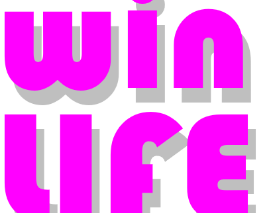Answer the question below in one word or phrase:
What design element enhances the three-dimensionality of the 'WinLIFE' text?

shadow effect